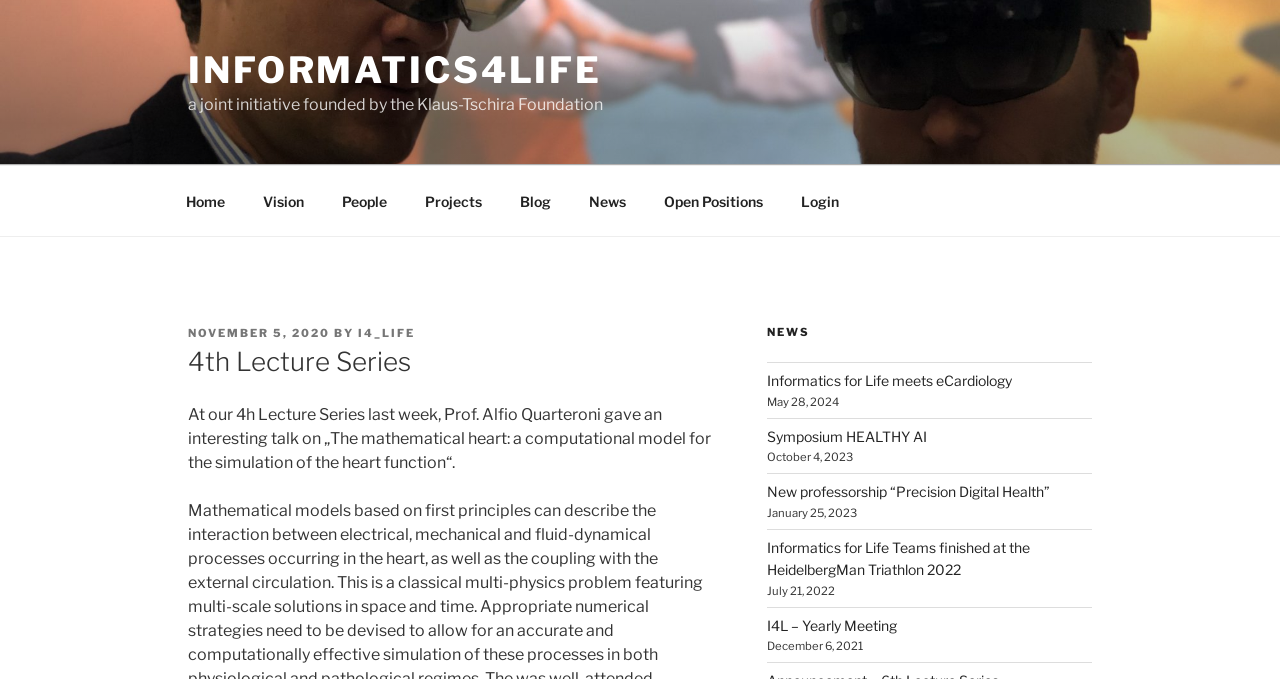Determine the bounding box coordinates for the area you should click to complete the following instruction: "view the blog".

[0.392, 0.26, 0.444, 0.332]